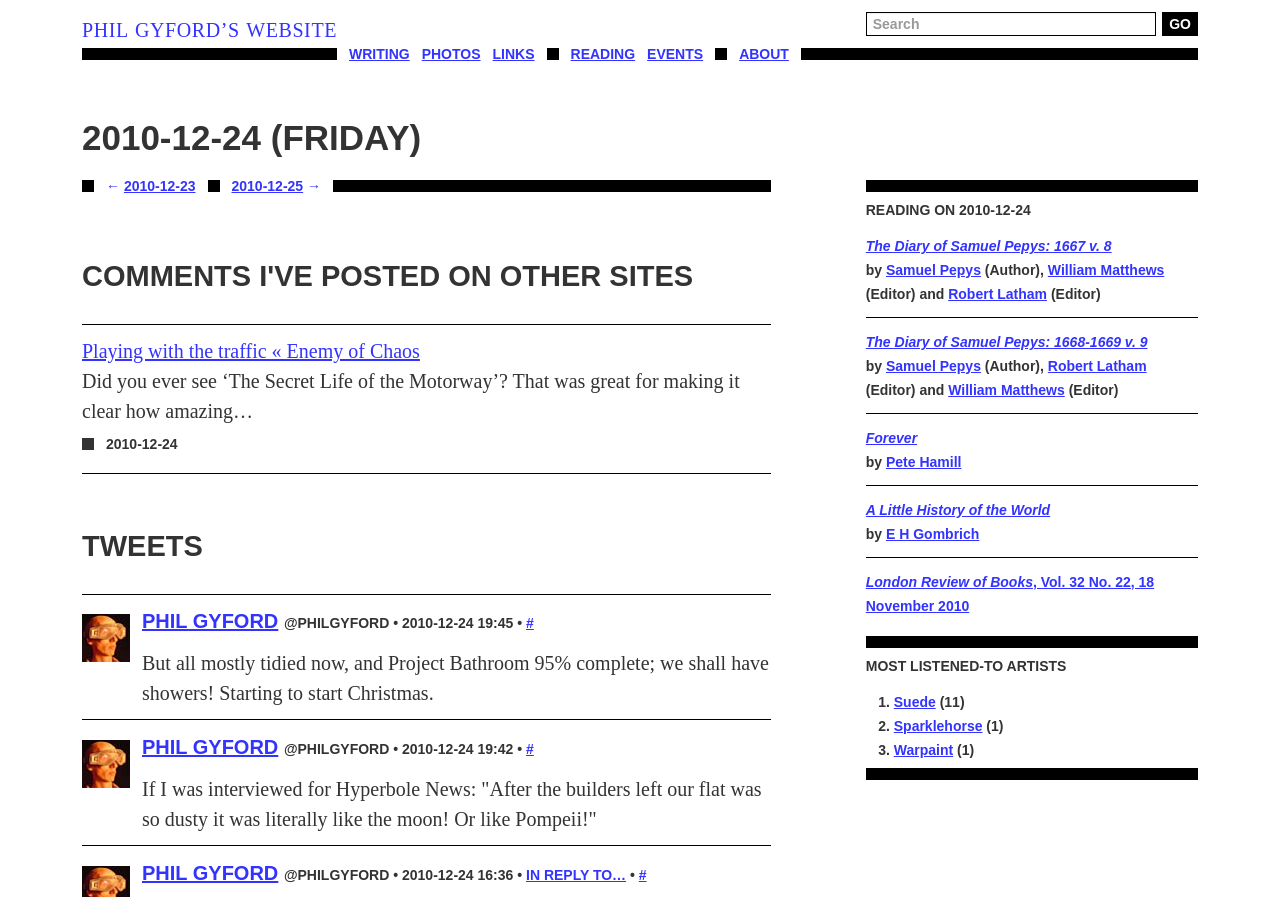Identify the bounding box coordinates of the clickable region to carry out the given instruction: "Learn more about the author Christian".

None